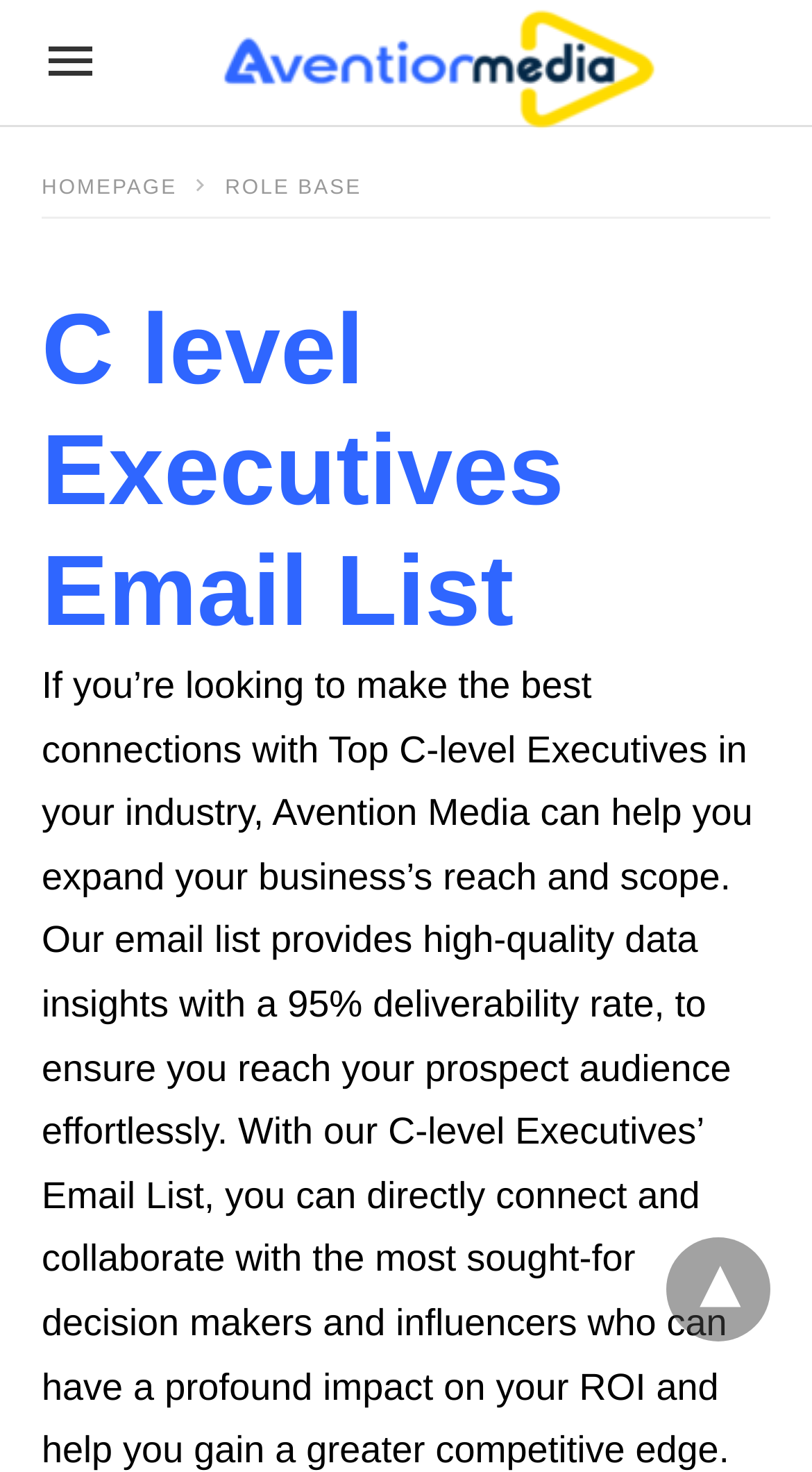Given the following UI element description: "Role Base", find the bounding box coordinates in the webpage screenshot.

[0.277, 0.12, 0.446, 0.136]